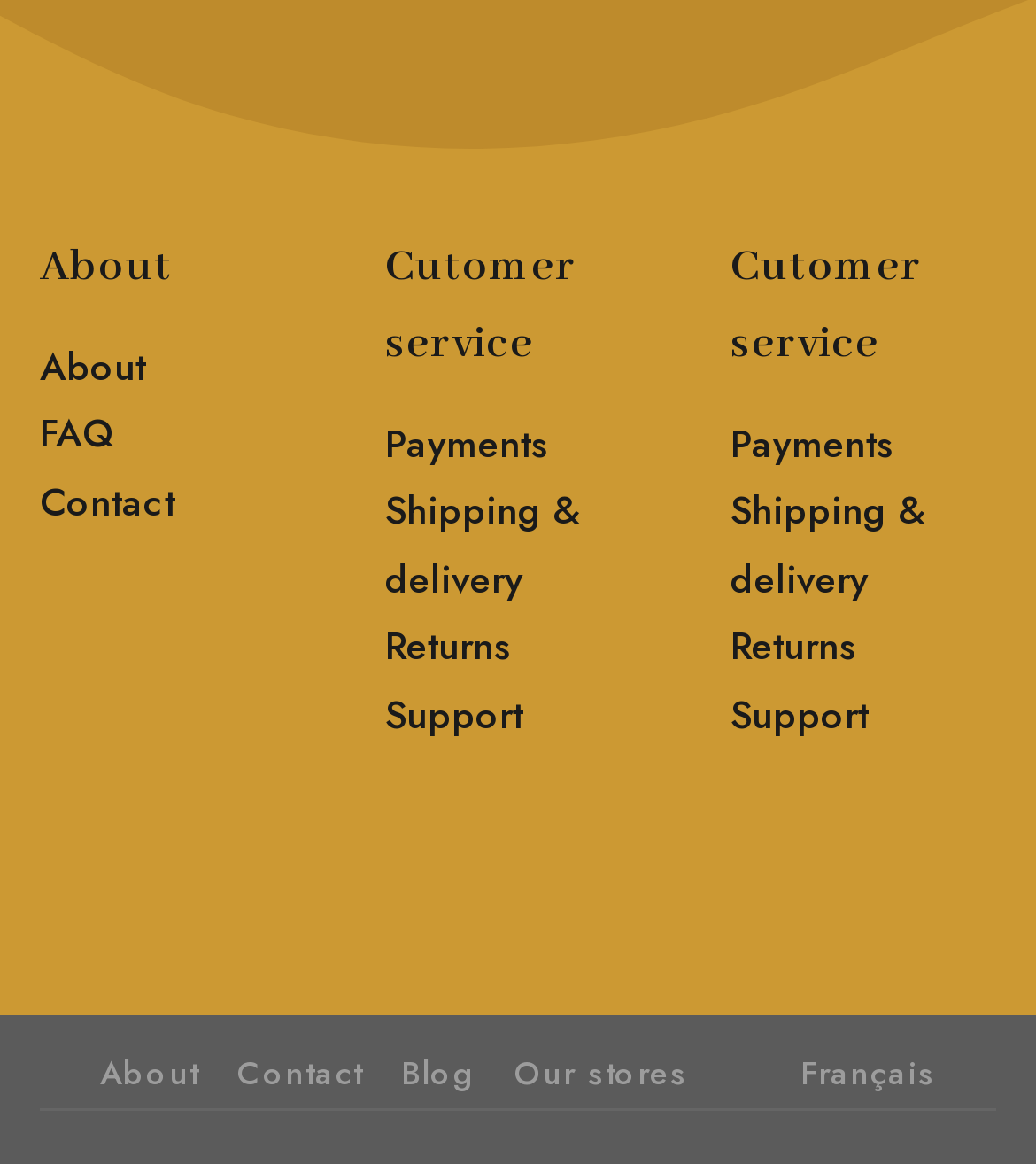Identify the bounding box of the UI element described as follows: "Shipping & delivery". Provide the coordinates as four float numbers in the range of 0 to 1 [left, top, right, bottom].

[0.705, 0.416, 0.895, 0.52]